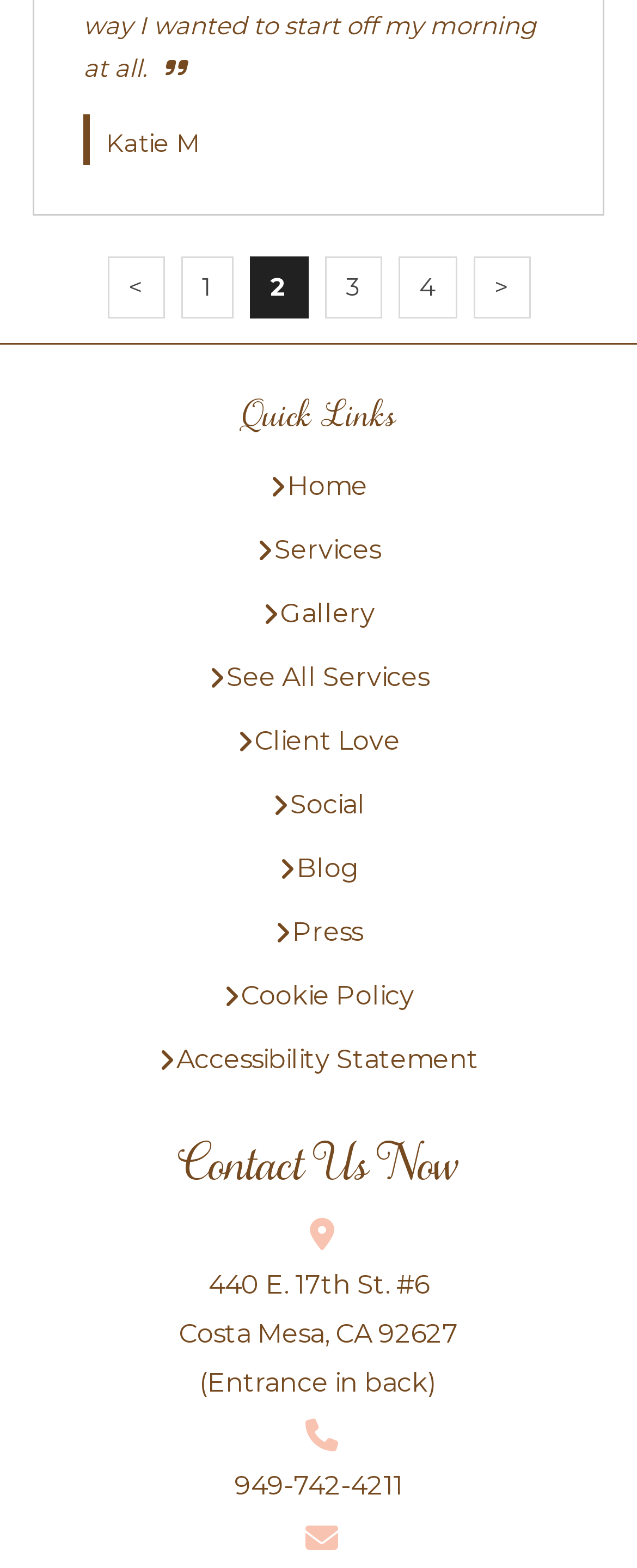Specify the bounding box coordinates of the element's region that should be clicked to achieve the following instruction: "go to home page". The bounding box coordinates consist of four float numbers between 0 and 1, in the format [left, top, right, bottom].

[0.423, 0.295, 0.577, 0.327]